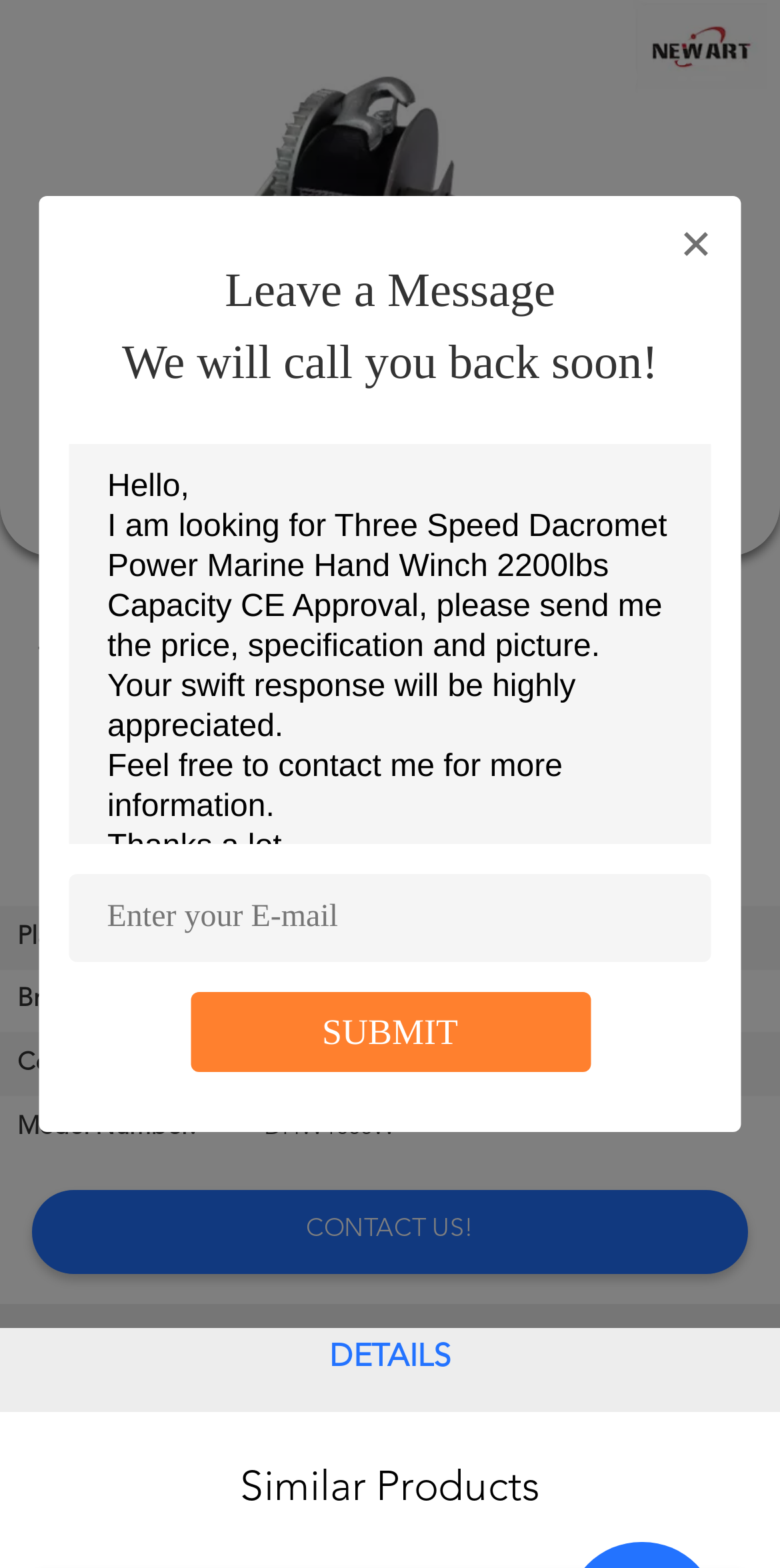Answer the following in one word or a short phrase: 
What is the certification of the product?

CE